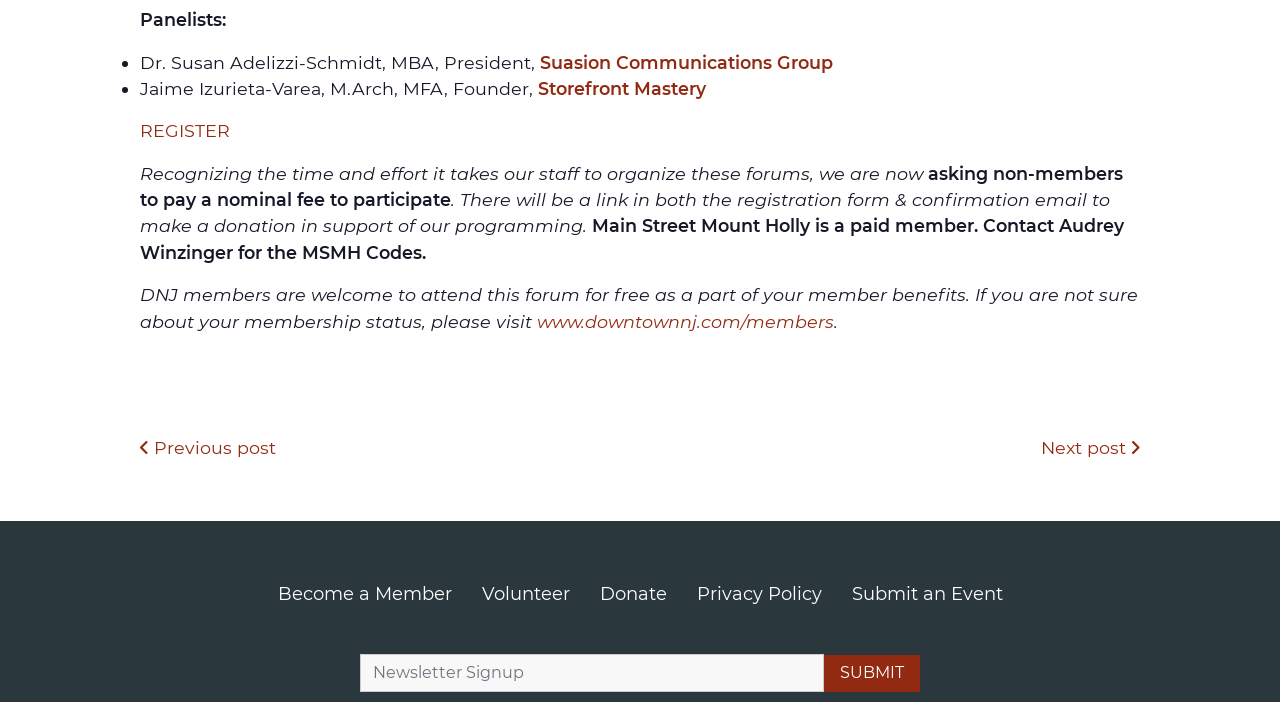Provide a short, one-word or phrase answer to the question below:
What can be done in the footer section?

Various actions